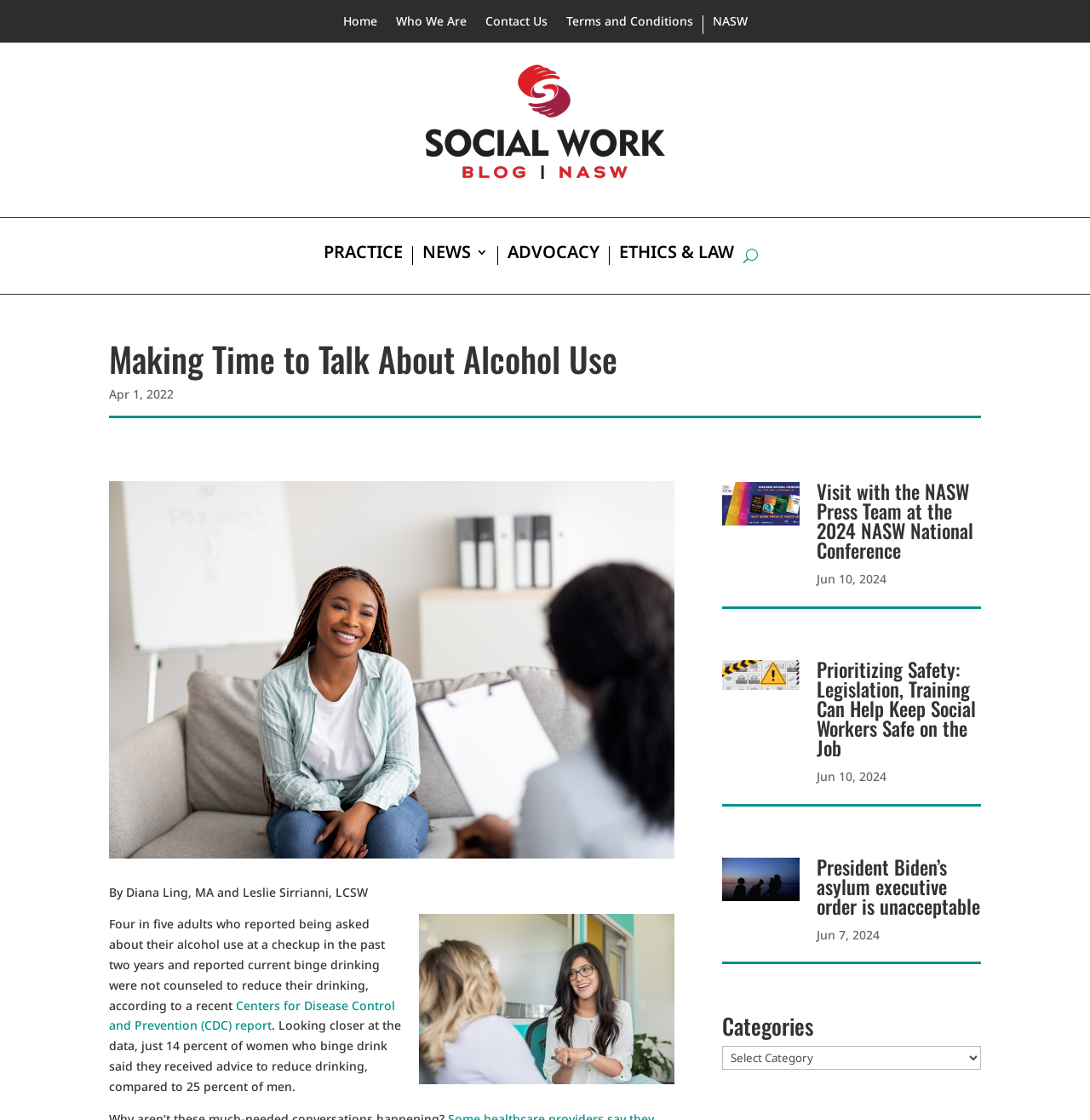What is the profession of the authors of the main article?
Please answer the question as detailed as possible.

The authors of the main article, Diana Ling and Leslie Sirrianni, have credentials 'MA' and 'LCSW' respectively, which are commonly associated with social work professionals.